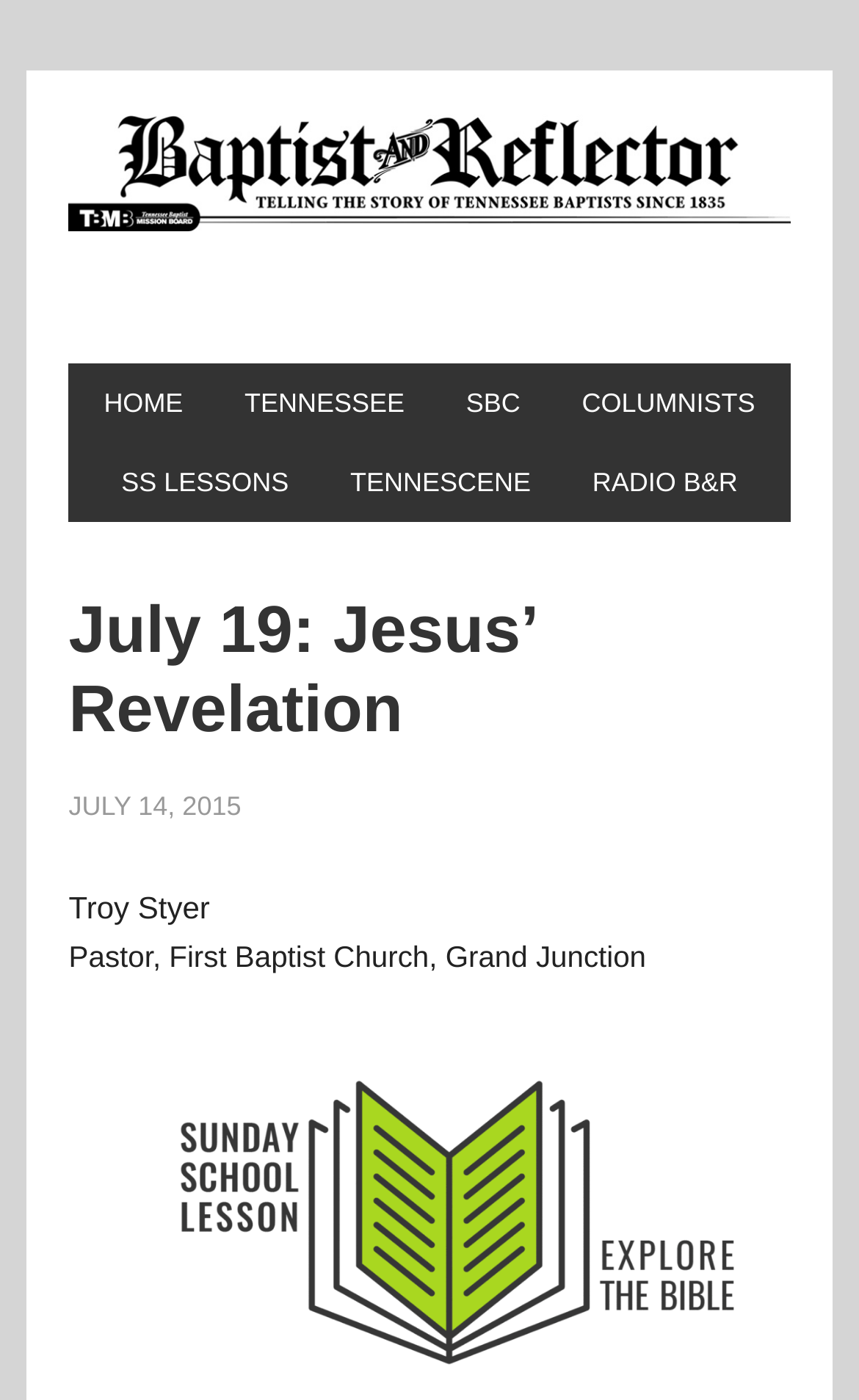Can you specify the bounding box coordinates of the area that needs to be clicked to fulfill the following instruction: "visit TENNESSEE"?

[0.254, 0.26, 0.502, 0.316]